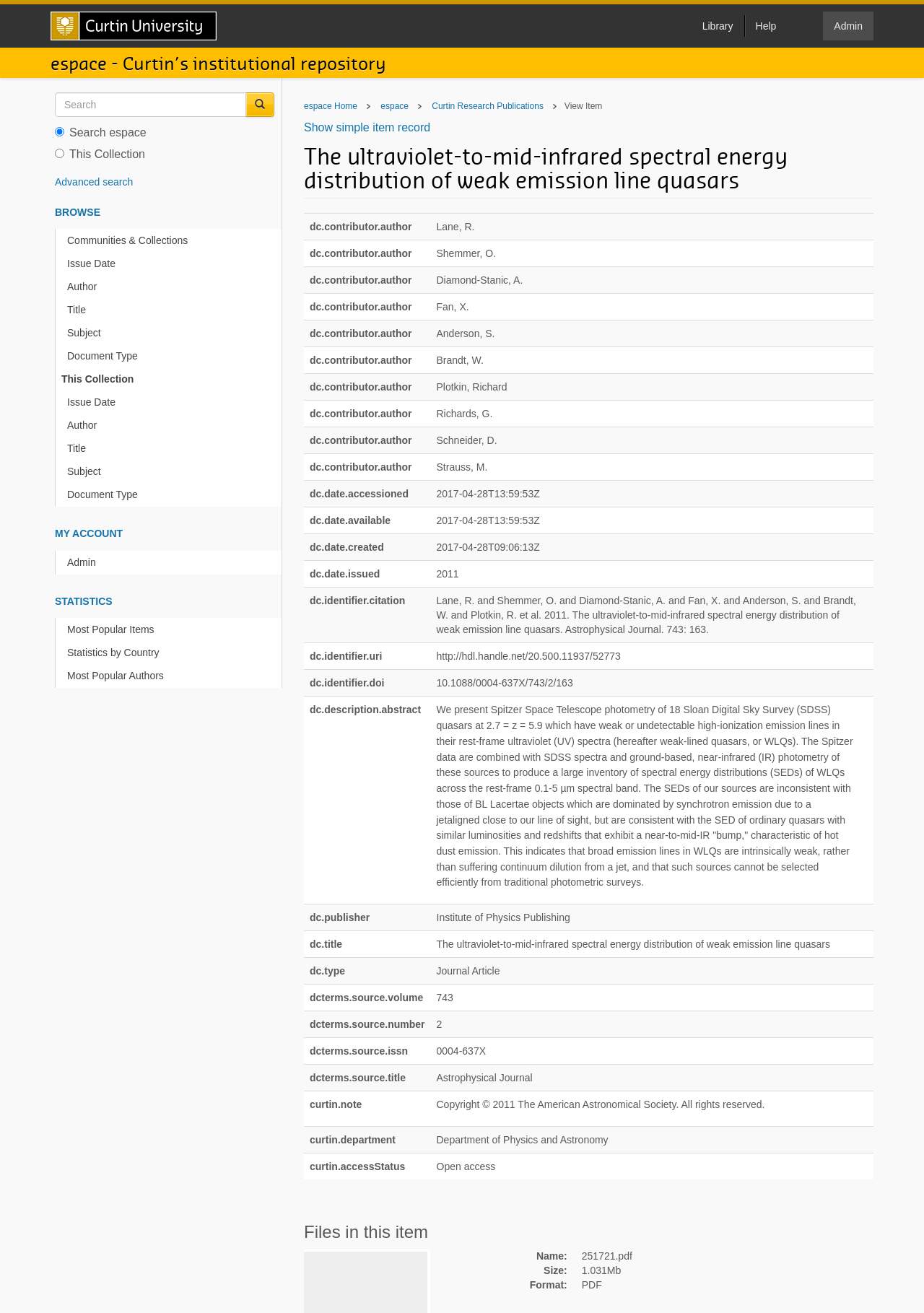Provide an in-depth caption for the webpage.

This webpage appears to be a research article or publication page from Curtin University's institutional repository, espace. At the top left corner, there is a Curtin University logo and a link to the university's homepage. On the top right corner, there are links to the library, help, and admin sections.

Below the top navigation bar, there is a heading that reads "espace - Curtin's institutional repository" with a link to the espace homepage. Next to it, there are links to espace, Curtin Research Publications, and a "View Item" button.

The main content of the page is a table that lists the article's metadata, including authors, dates, and identifiers. The article's title, "The ultraviolet-to-mid-infrared spectral energy distribution of weak emission line quasars," is displayed prominently above the table. The table has multiple rows, each containing information about the article, such as the authors' names, dates of accession, availability, creation, and issuance, as well as citation and URI information.

There are six authors listed, including Lane, R., Shemmer, O., Diamond-Stanic, A., Fan, X., Anderson, S., and Brandt, W., among others. The article was published in 2011 in the Astrophysical Journal, and its citation information is provided in the table.